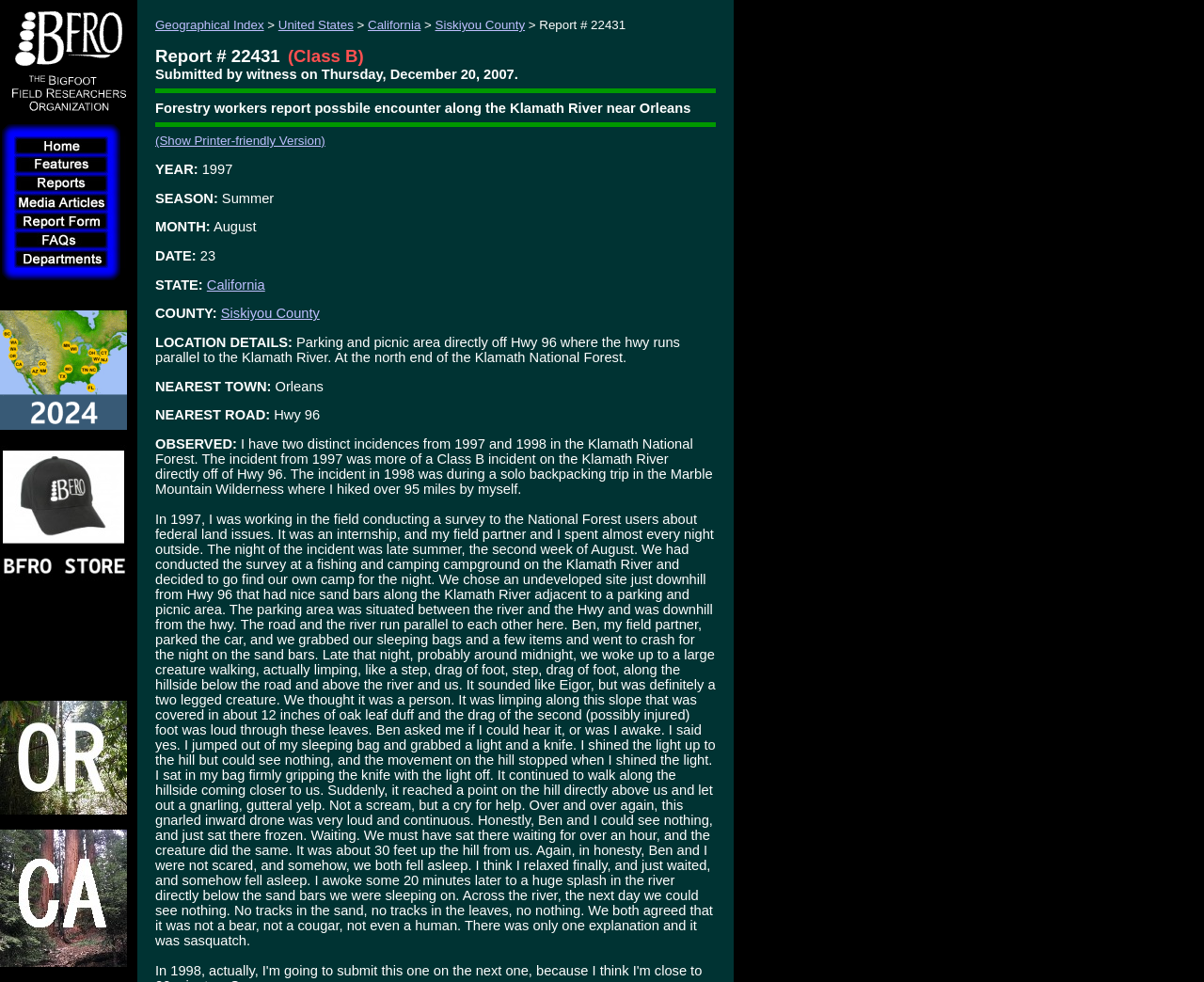Locate the bounding box coordinates of the element that should be clicked to fulfill the instruction: "Read Report # 22431".

[0.129, 0.047, 0.233, 0.067]